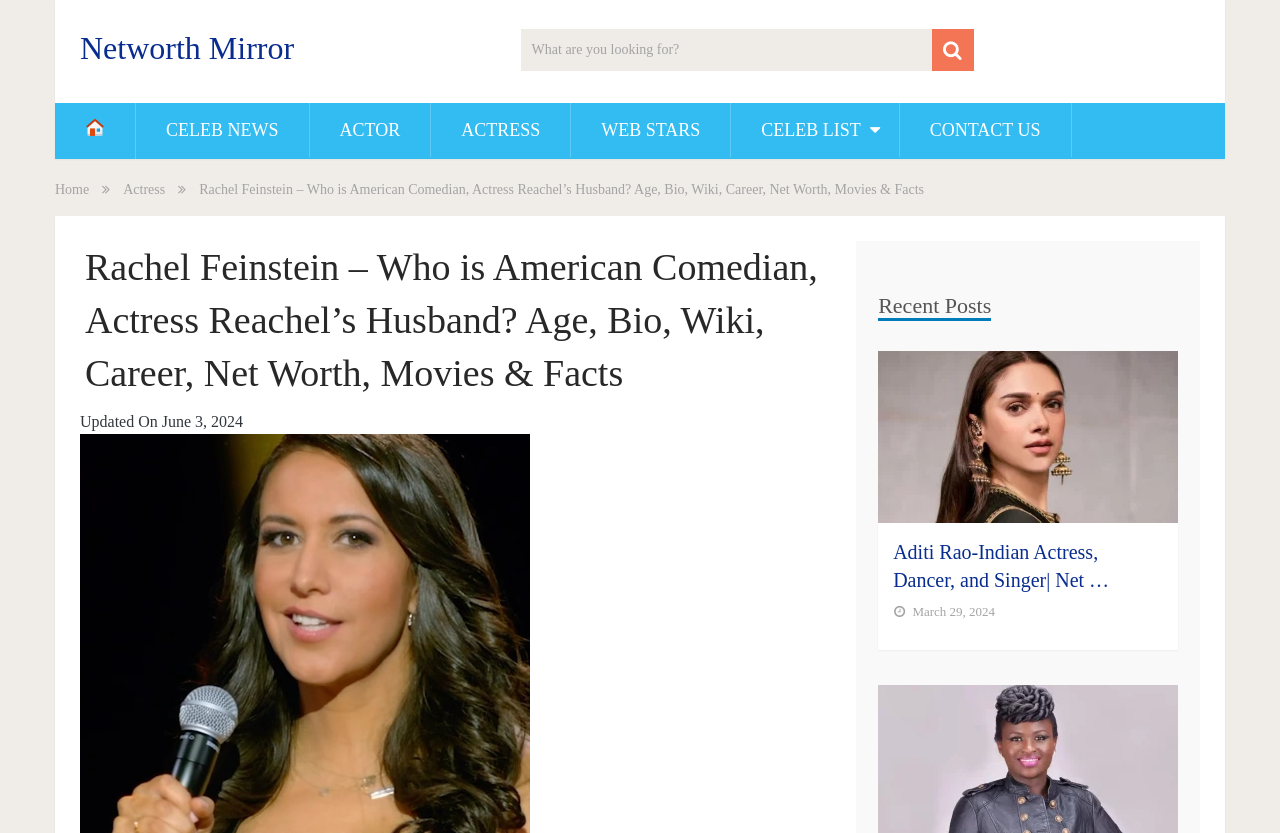Extract the primary header of the webpage and generate its text.

Rachel Feinstein – Who is American Comedian, Actress Reachel’s Husband? Age, Bio, Wiki, Career, Net Worth, Movies & Facts